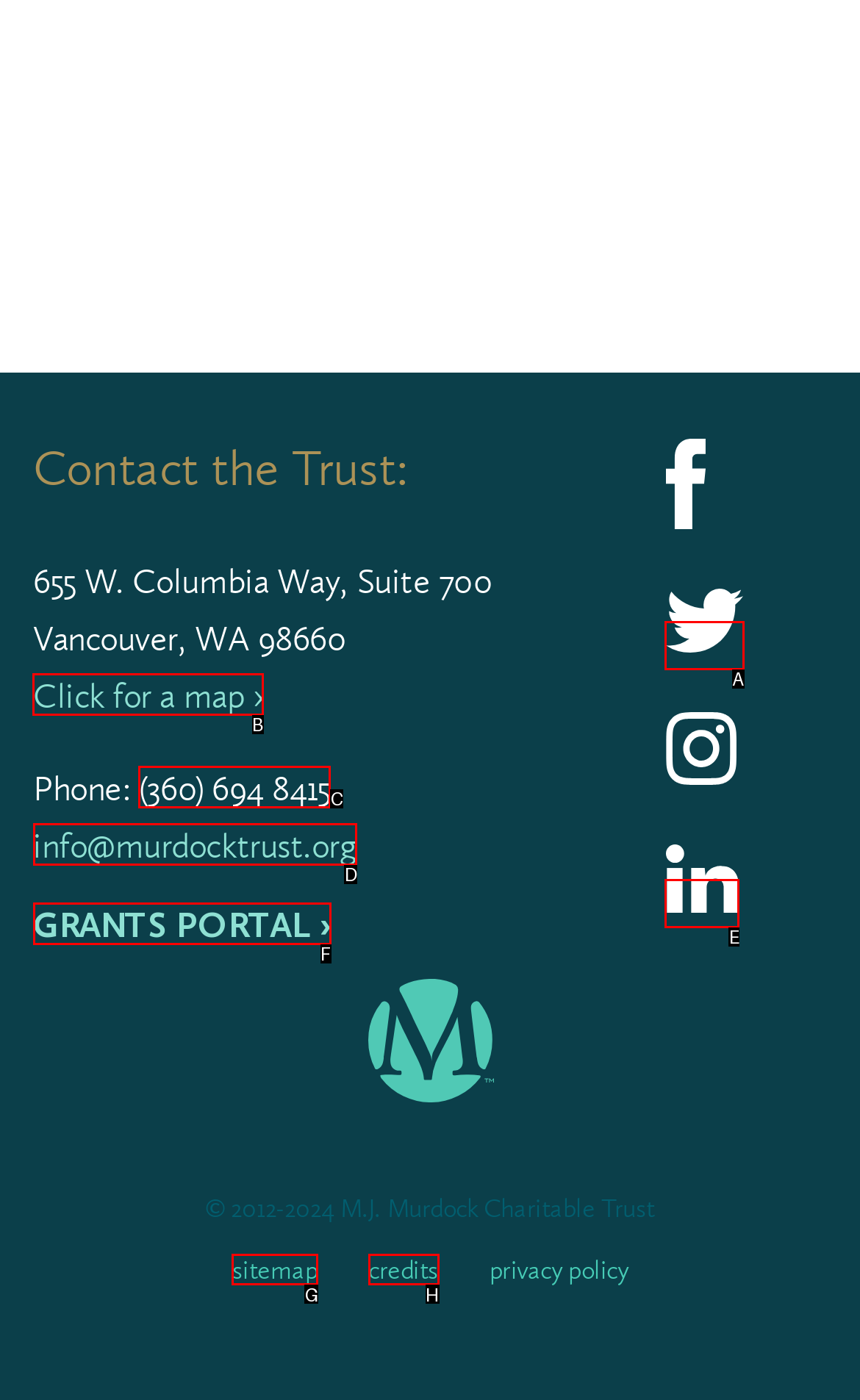Given the instruction: Click for a map, which HTML element should you click on?
Answer with the letter that corresponds to the correct option from the choices available.

B